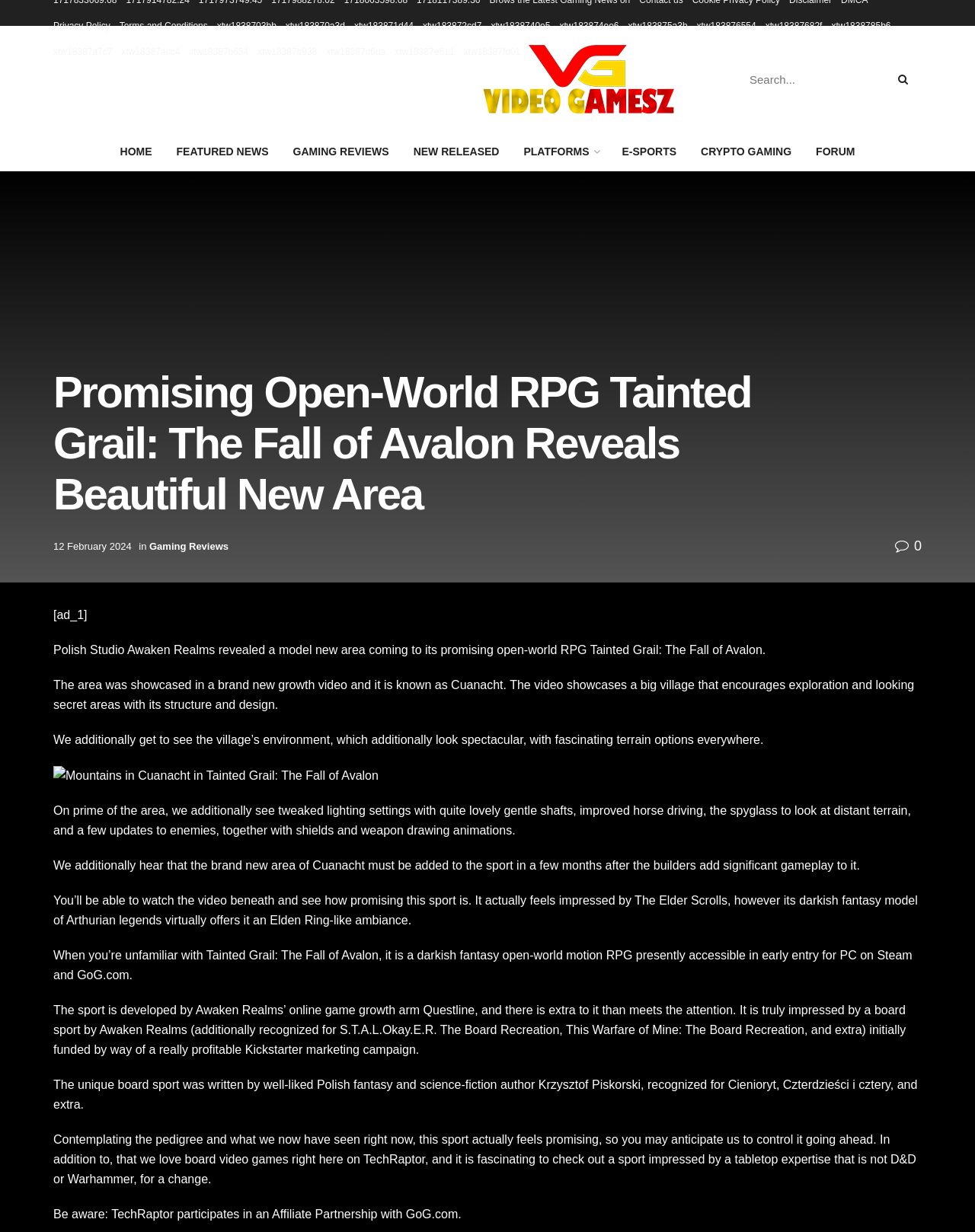Please provide a detailed answer to the question below based on the screenshot: 
What is the name of the new area revealed in the game?

I found the answer by reading the article's content, specifically the paragraph that mentions the new area's name and its features.